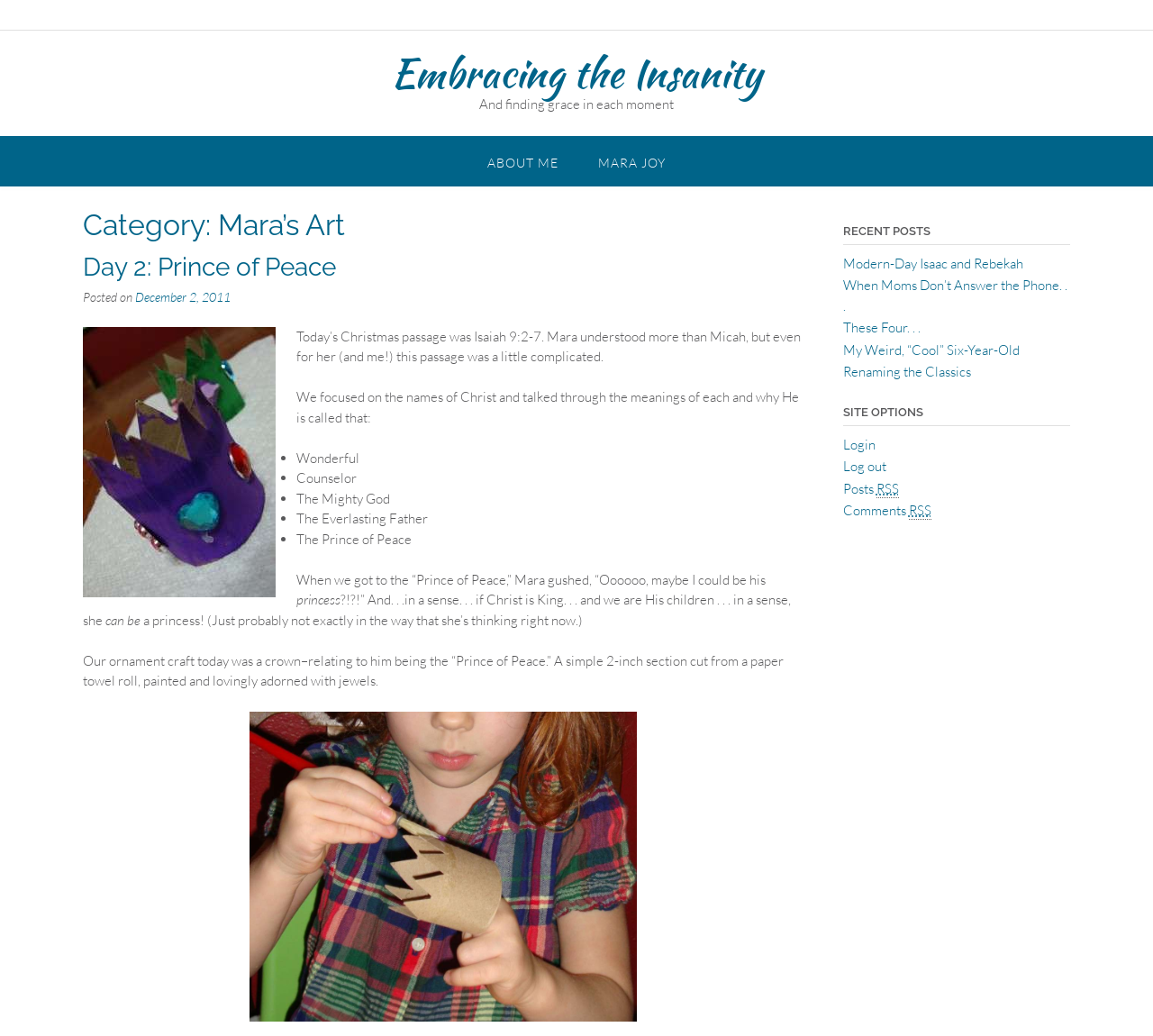Extract the bounding box for the UI element that matches this description: "December 2, 2011December 1, 2011".

[0.117, 0.279, 0.2, 0.294]